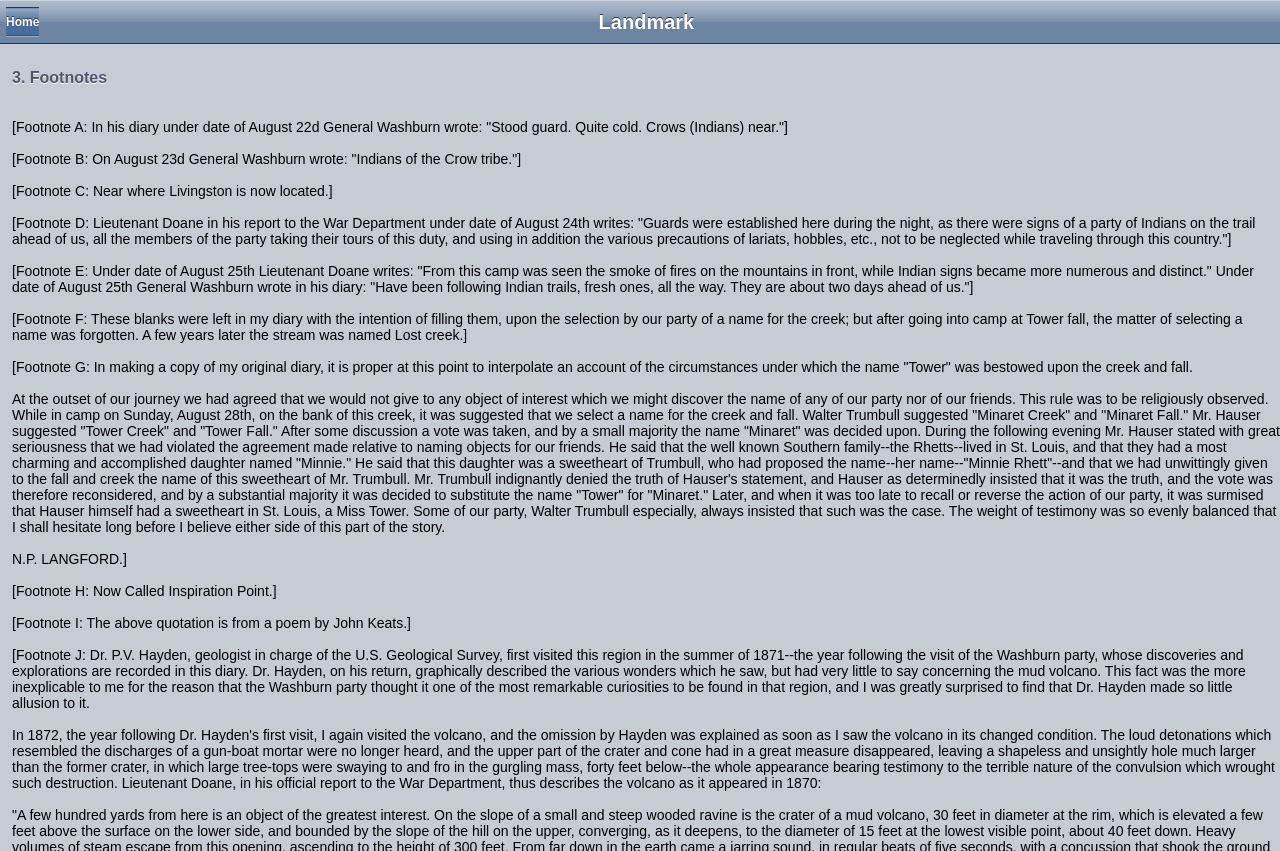How many footnotes are there in the text?
Please respond to the question with a detailed and well-explained answer.

I found this answer by counting the number of footnotes in the text. I started from Footnote A and counted up to Footnote J, which is the last footnote. There are 10 footnotes in total.